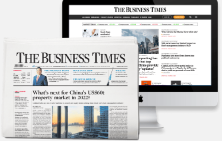Provide your answer in a single word or phrase: 
What is the region depicted in the print newspaper's image?

Modern skyline at sunset